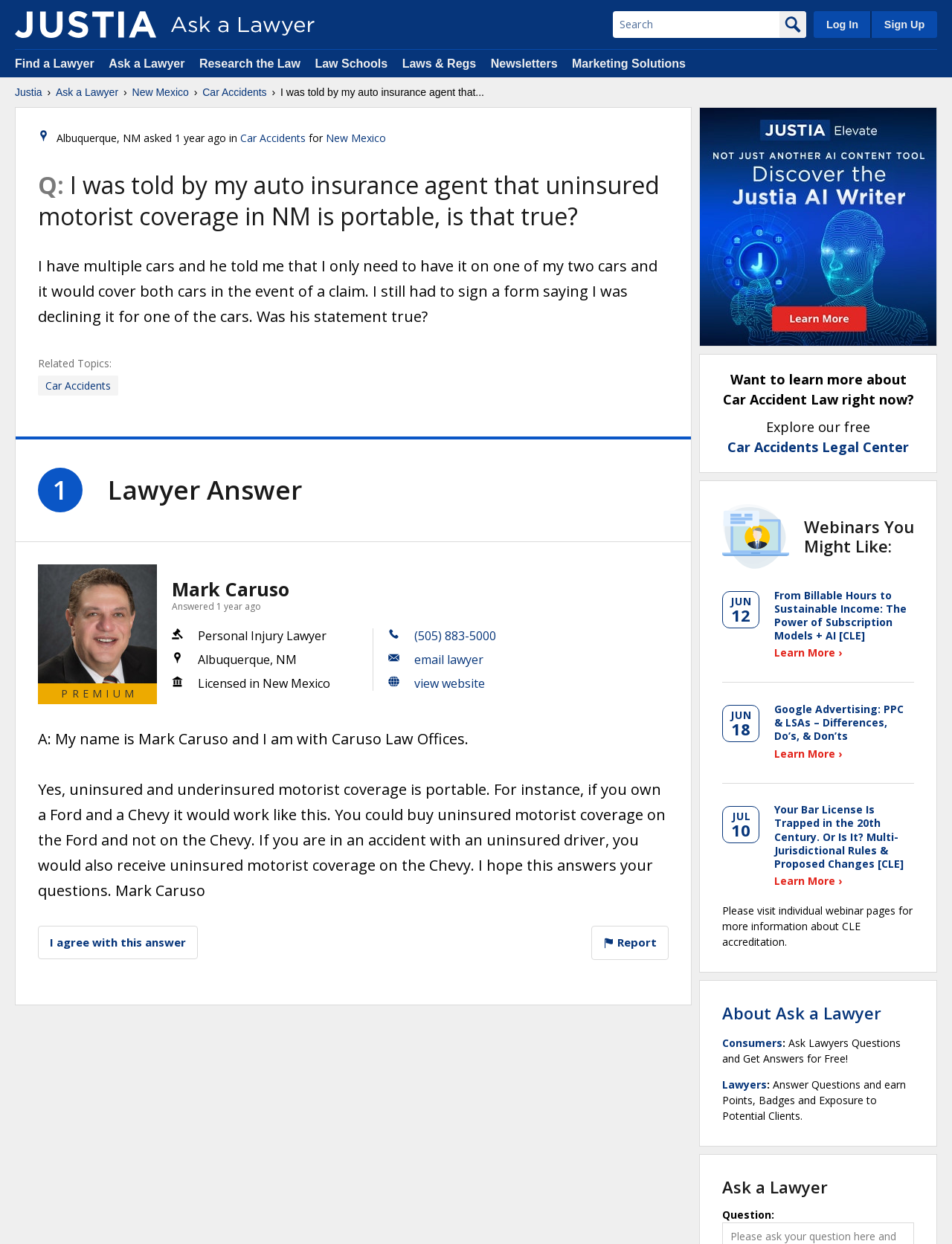Generate an in-depth caption that captures all aspects of the webpage.

This webpage is a question-and-answer page from Justia Ask a Lawyer, a legal question-and-answer platform. At the top of the page, there is a logo and a search bar, accompanied by buttons to log in or sign up. Below this, there are links to various sections of the website, including "Find a Lawyer," "Ask a Lawyer," and "Research the Law."

The main content of the page is a question asked by a user from Albuquerque, New Mexico, about uninsured motorist coverage in New Mexico. The question is displayed in a large font, followed by a description of the user's situation. Below this, there is a link to related topics, including "Car Accidents."

The answer to the question is provided by a lawyer, Mark Caruso, who is a personal injury lawyer from Albuquerque, New Mexico. His answer is displayed in a large block of text, and he explains that uninsured and underinsured motorist coverage is portable. He provides an example of how this coverage would work in a situation where the user owns multiple cars.

Below the answer, there are links to allow users to agree with the answer or report it. There are also links to the lawyer's profile and contact information.

In the bottom section of the page, there are several complementary sections. One section promotes the Justia AI Writer, a content tool. Another section asks users if they want to learn more about car accident law and provides a link to the Car Accidents Legal Center. The final section displays a list of upcoming webinars, including topics such as subscription models and AI, Google advertising, and multi-jurisdictional rules. Each webinar has a link to learn more and register.